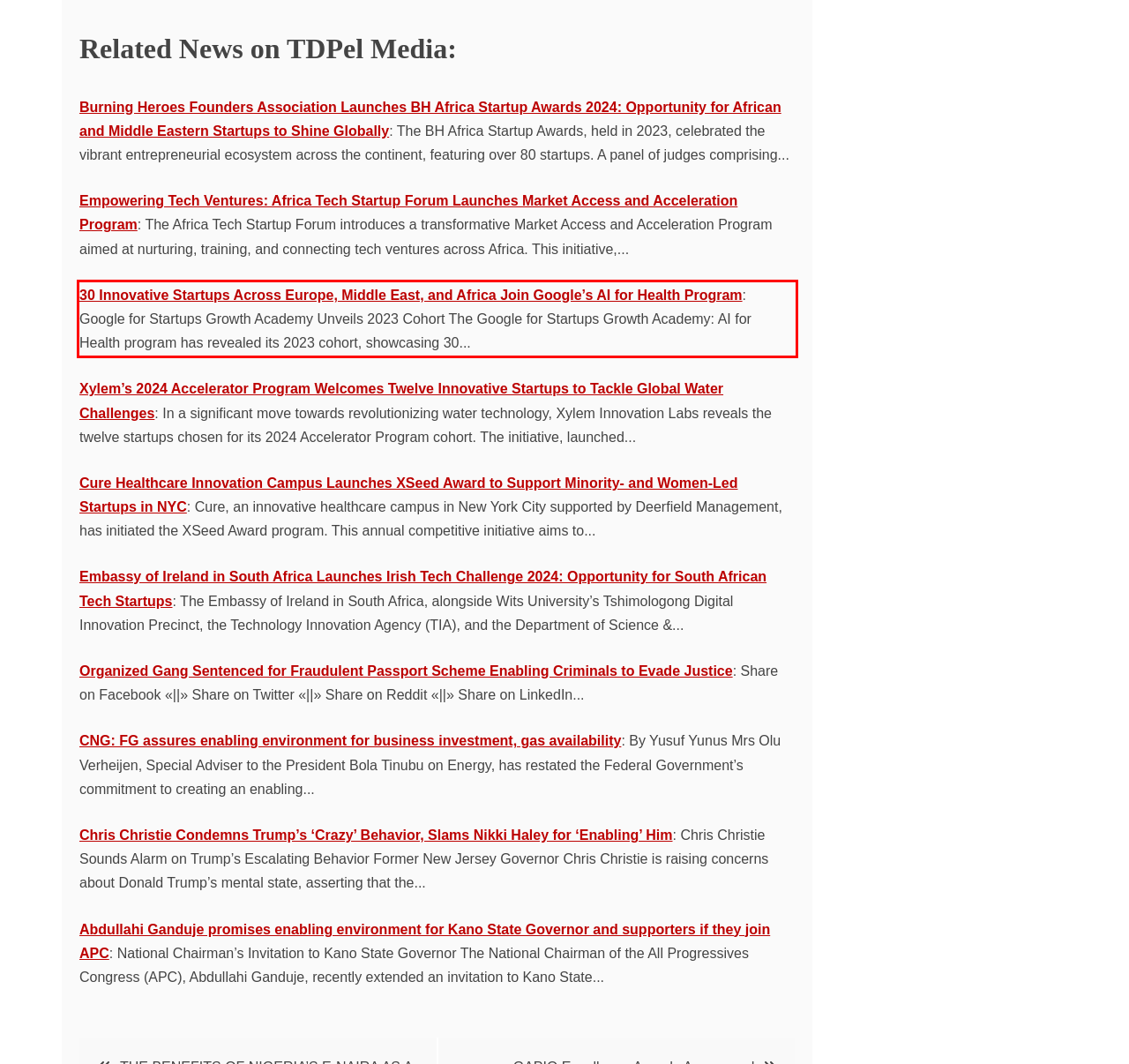From the screenshot of the webpage, locate the red bounding box and extract the text contained within that area.

30 Innovative Startups Across Europe, Middle East, and Africa Join Google’s AI for Health Program: Google for Startups Growth Academy Unveils 2023 Cohort The Google for Startups Growth Academy: AI for Health program has revealed its 2023 cohort, showcasing 30...